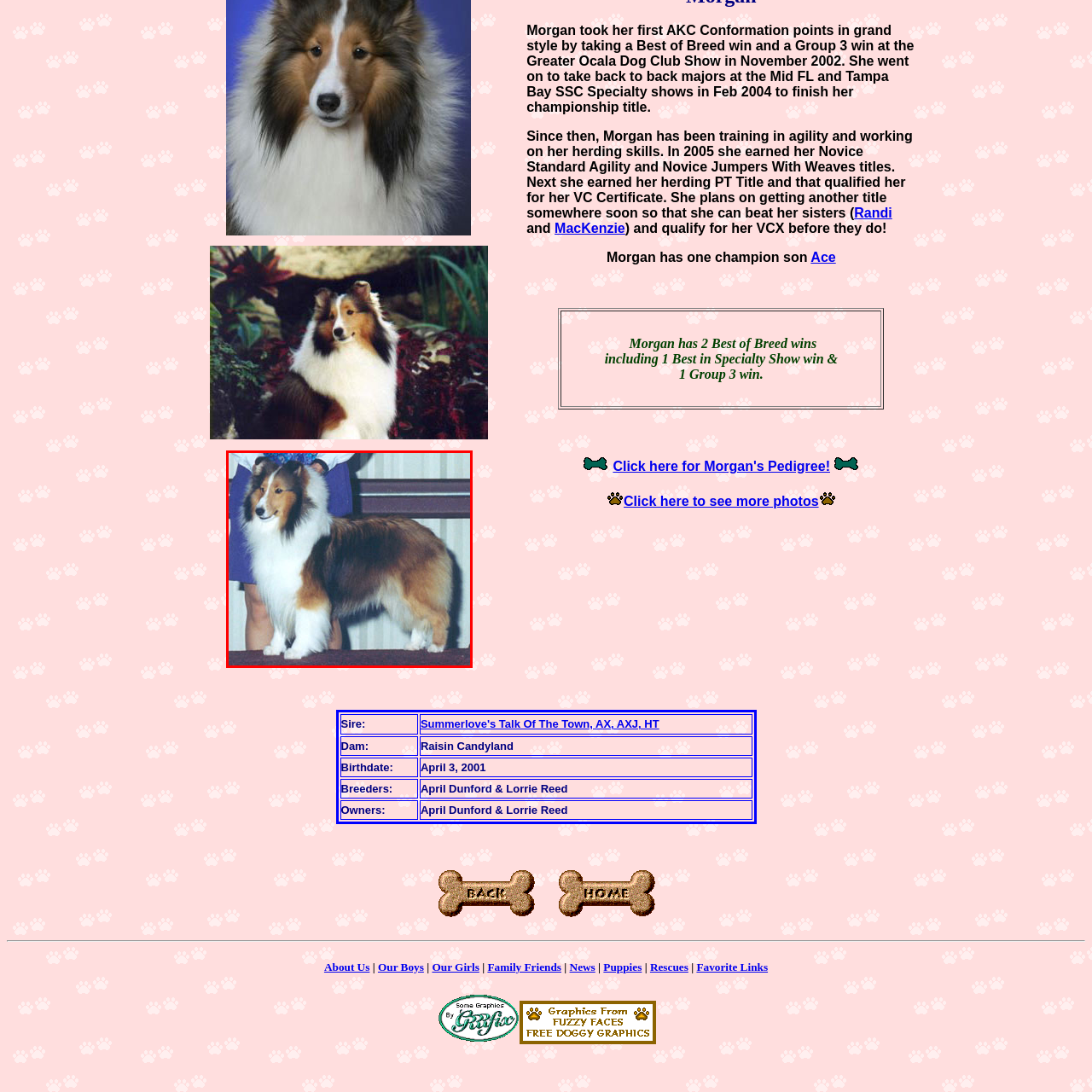What is the primary color of the dog's coat?
Refer to the image highlighted by the red box and give a one-word or short-phrase answer reflecting what you see.

Sable and white